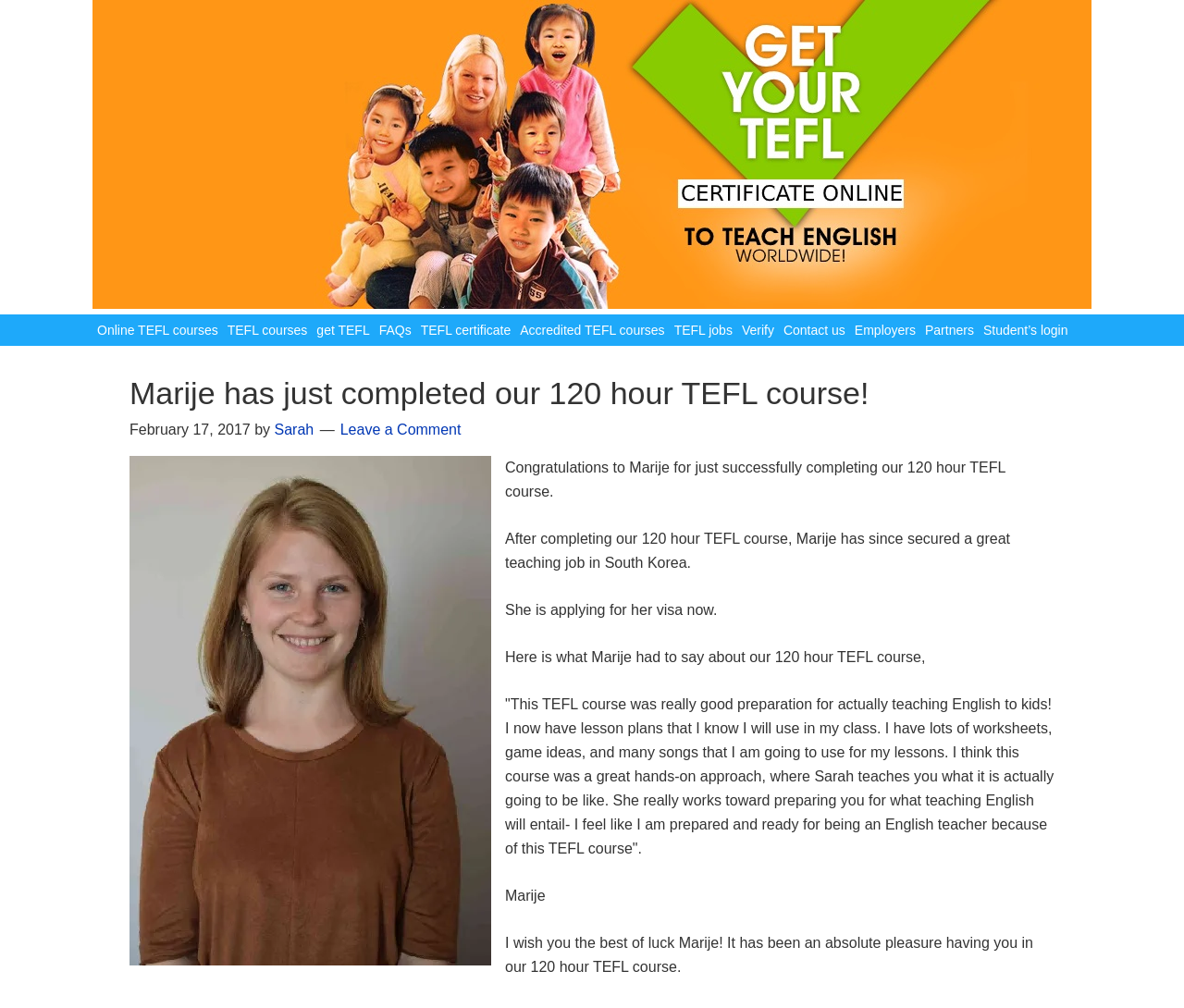What is the job Marije secured after completing the TEFL course?
Using the information from the image, give a concise answer in one word or a short phrase.

Teaching job in South Korea